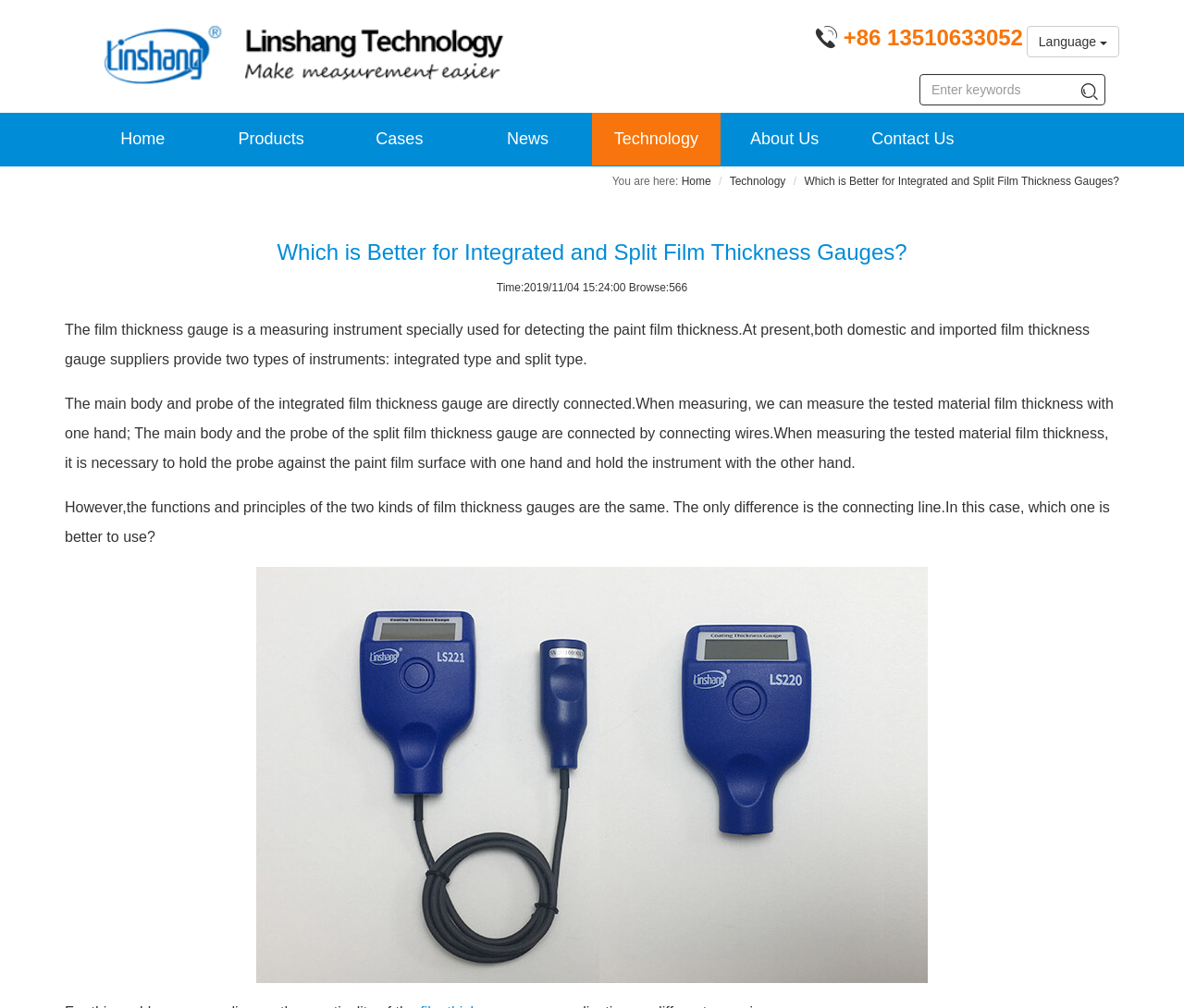Please provide the bounding box coordinates for the element that needs to be clicked to perform the following instruction: "Click the 'Home' link". The coordinates should be given as four float numbers between 0 and 1, i.e., [left, top, right, bottom].

[0.066, 0.112, 0.175, 0.164]